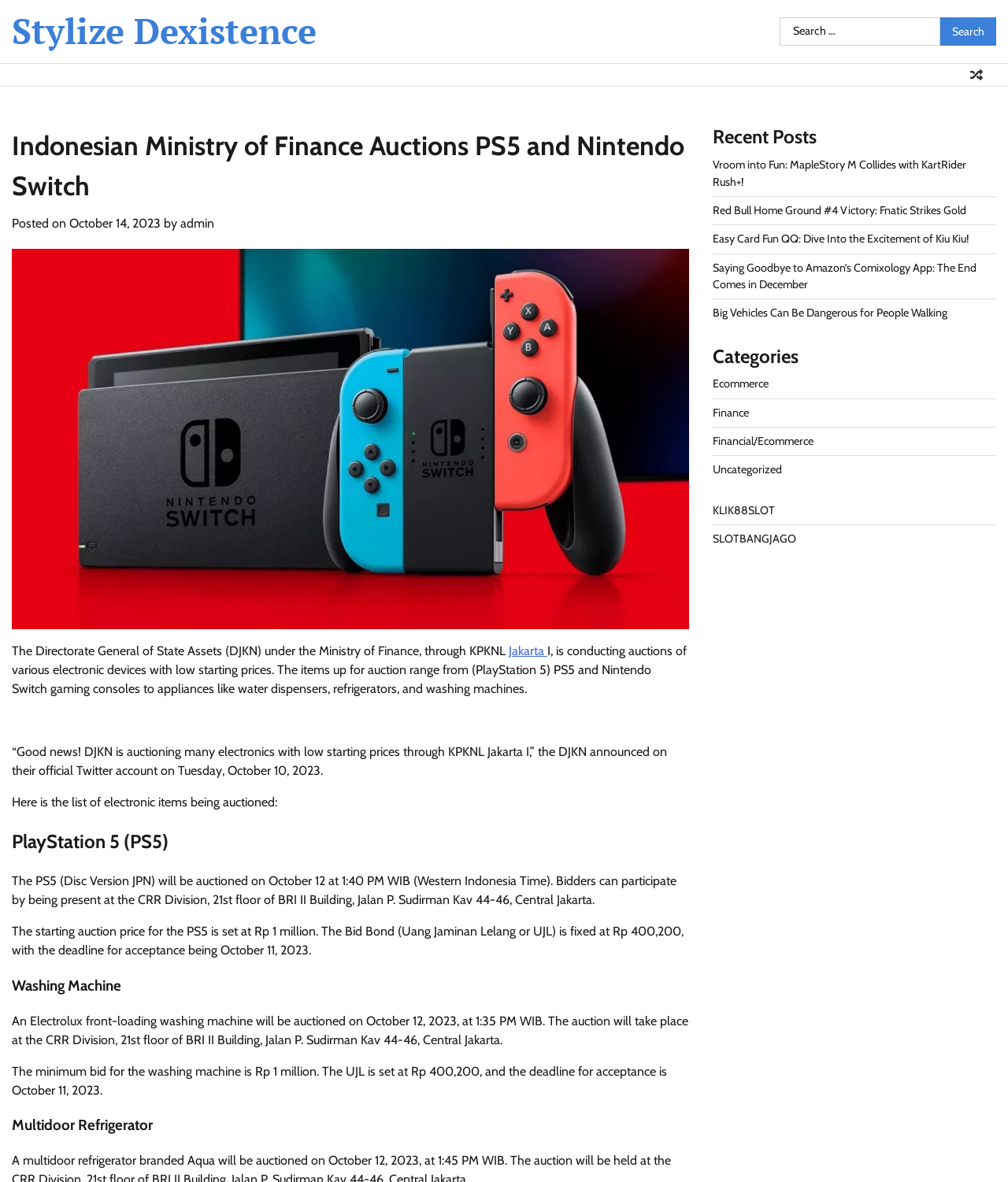What is the starting price of the PS5 auction?
Answer the question with just one word or phrase using the image.

Rp 1 million